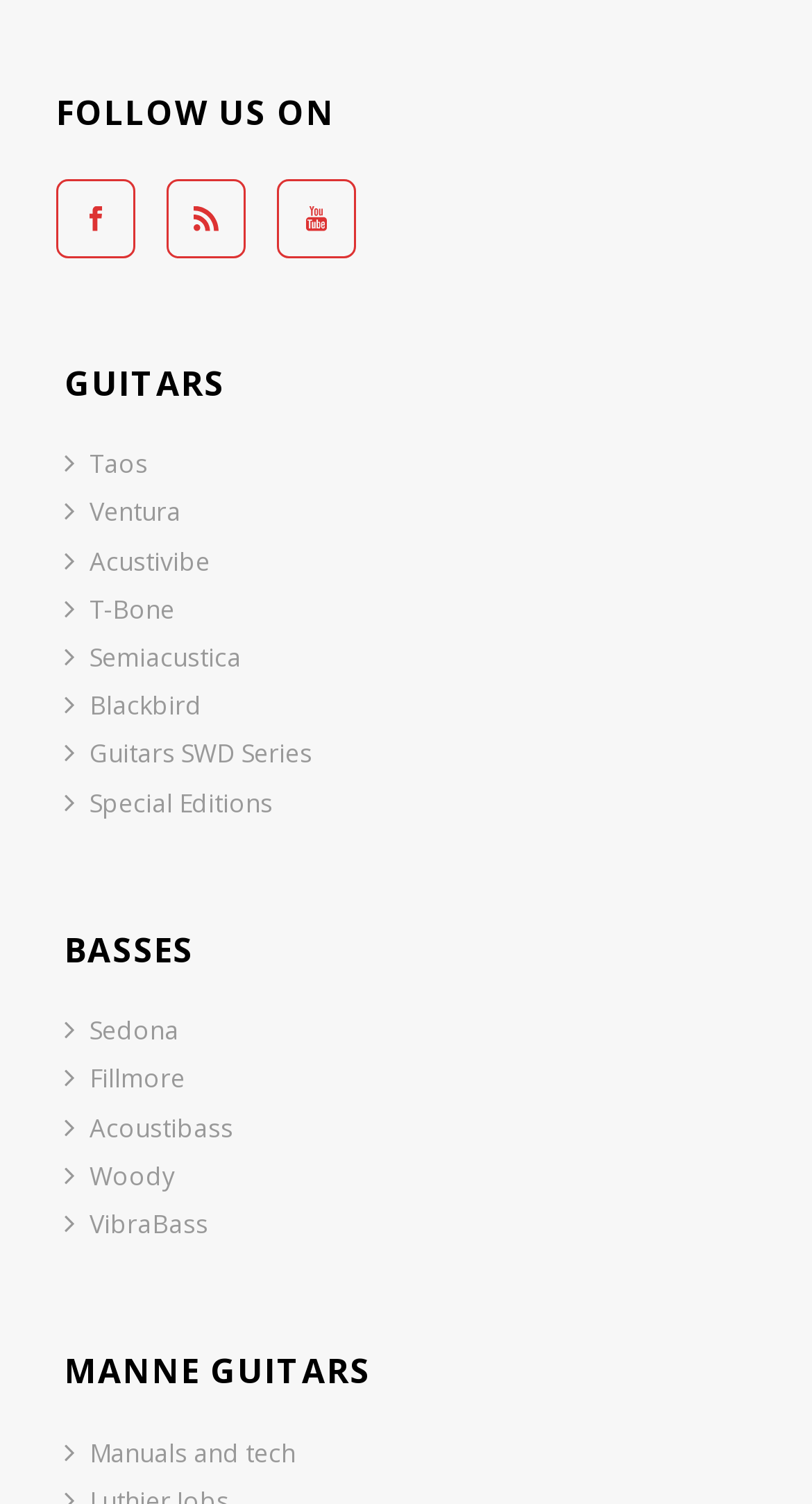Locate the bounding box coordinates of the element that needs to be clicked to carry out the instruction: "Check out Sedona basses". The coordinates should be given as four float numbers ranging from 0 to 1, i.e., [left, top, right, bottom].

[0.079, 0.669, 0.221, 0.701]